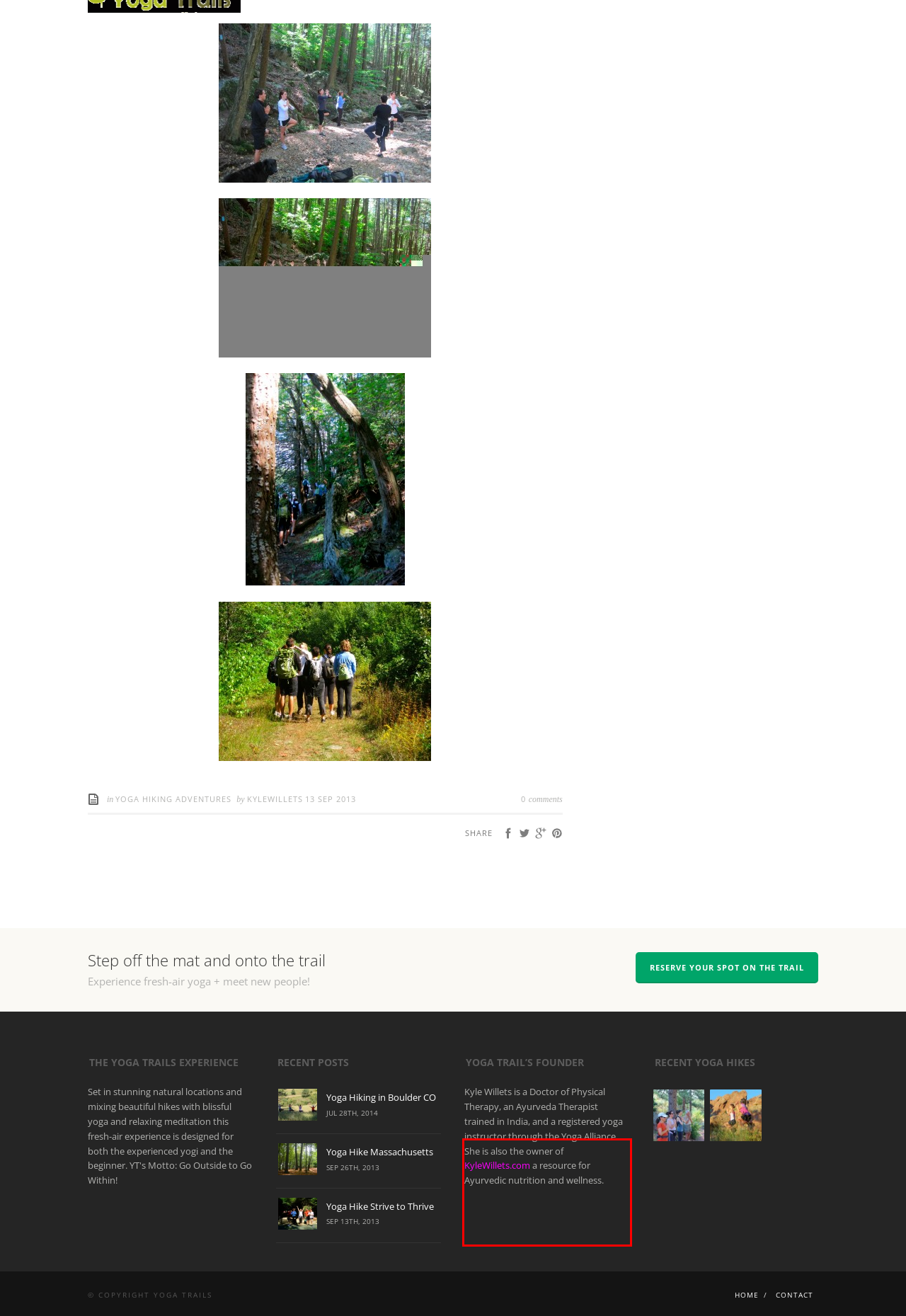You have a screenshot of a webpage where a UI element is enclosed in a red rectangle. Perform OCR to capture the text inside this red rectangle.

Kyle Willets is a Doctor of Physical Therapy, an Ayurveda Therapist trained in India, and a registered yoga instructor through the Yoga Alliance. She is also the owner of KyleWillets.com a resource for Ayurvedic nutrition and wellness.